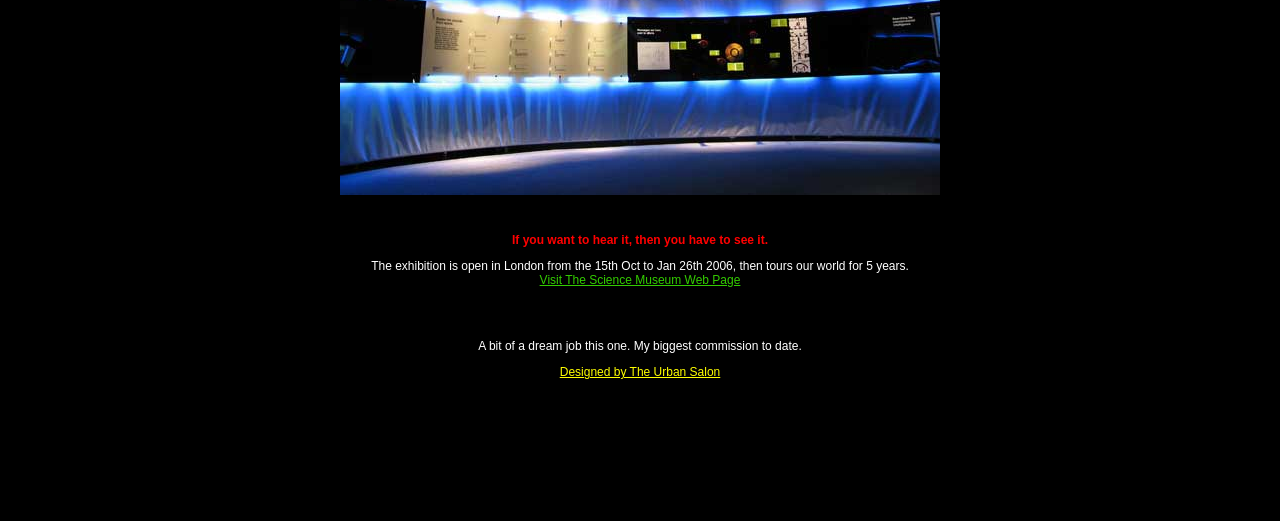What is the duration of the exhibition's world tour?
Based on the image content, provide your answer in one word or a short phrase.

5 years